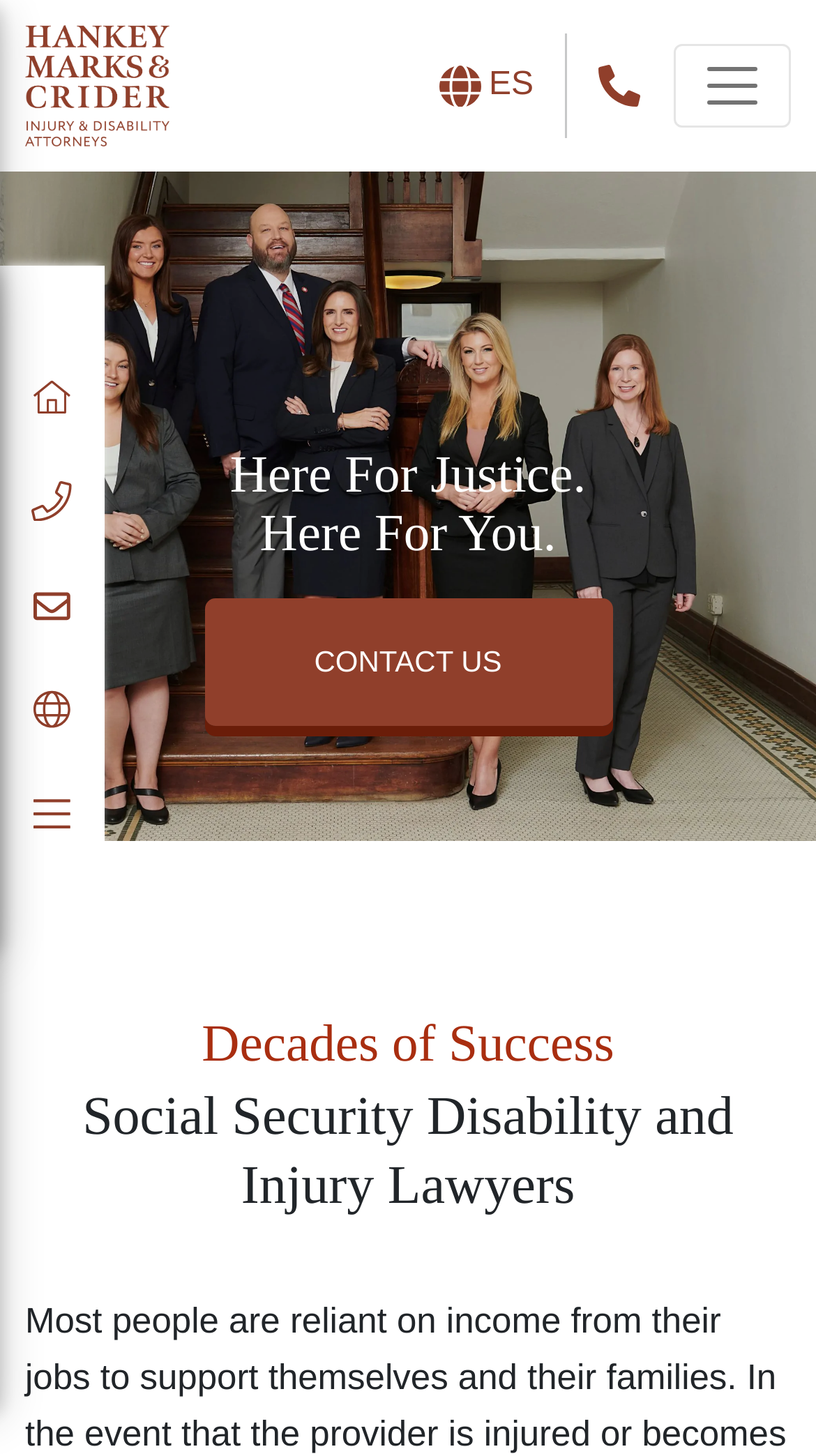Could you specify the bounding box coordinates for the clickable section to complete the following instruction: "Go to the contact page"?

[0.042, 0.402, 0.087, 0.429]